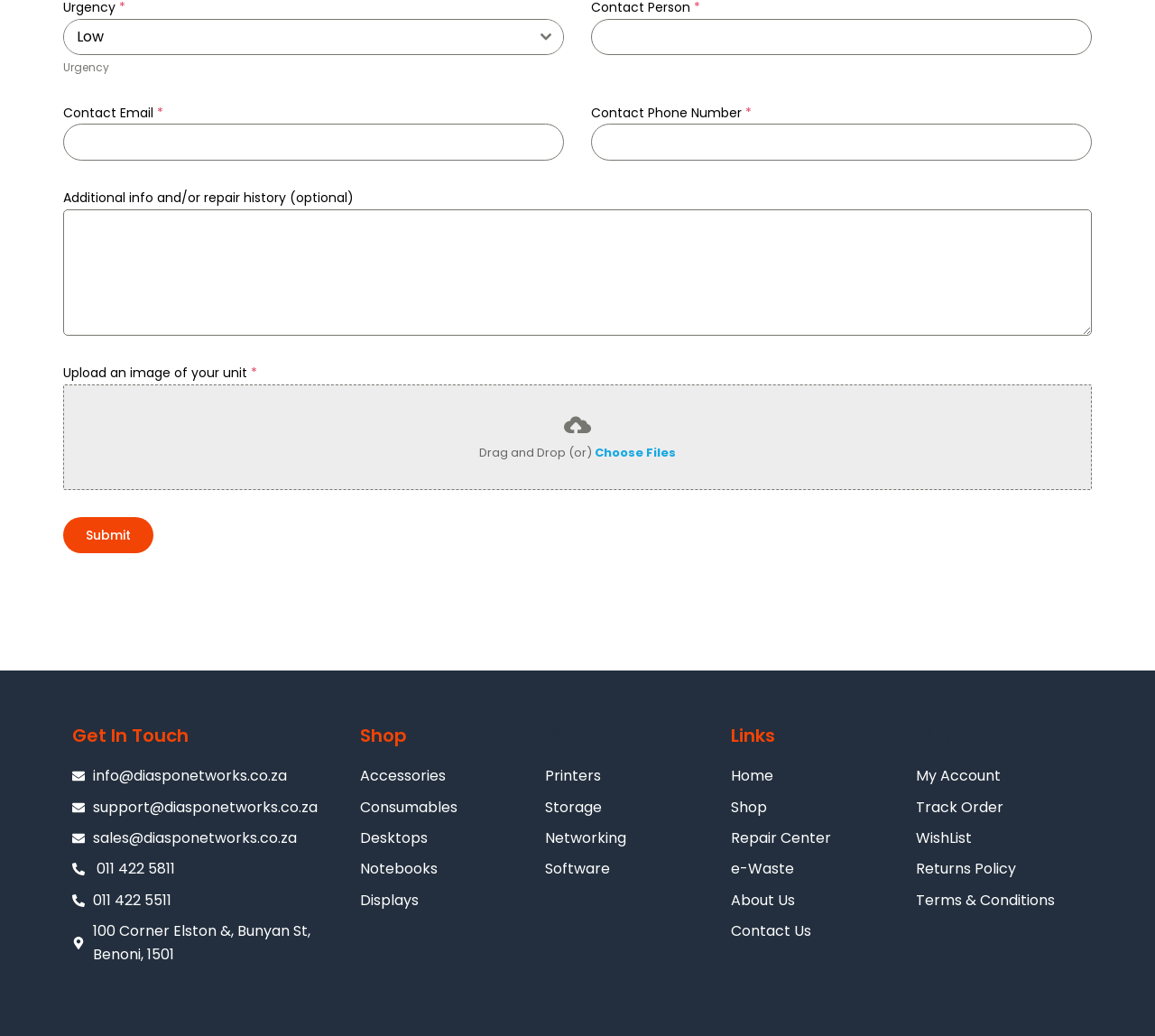Determine the bounding box coordinates of the clickable region to follow the instruction: "Click on the 'Accessories' link".

[0.312, 0.738, 0.457, 0.761]